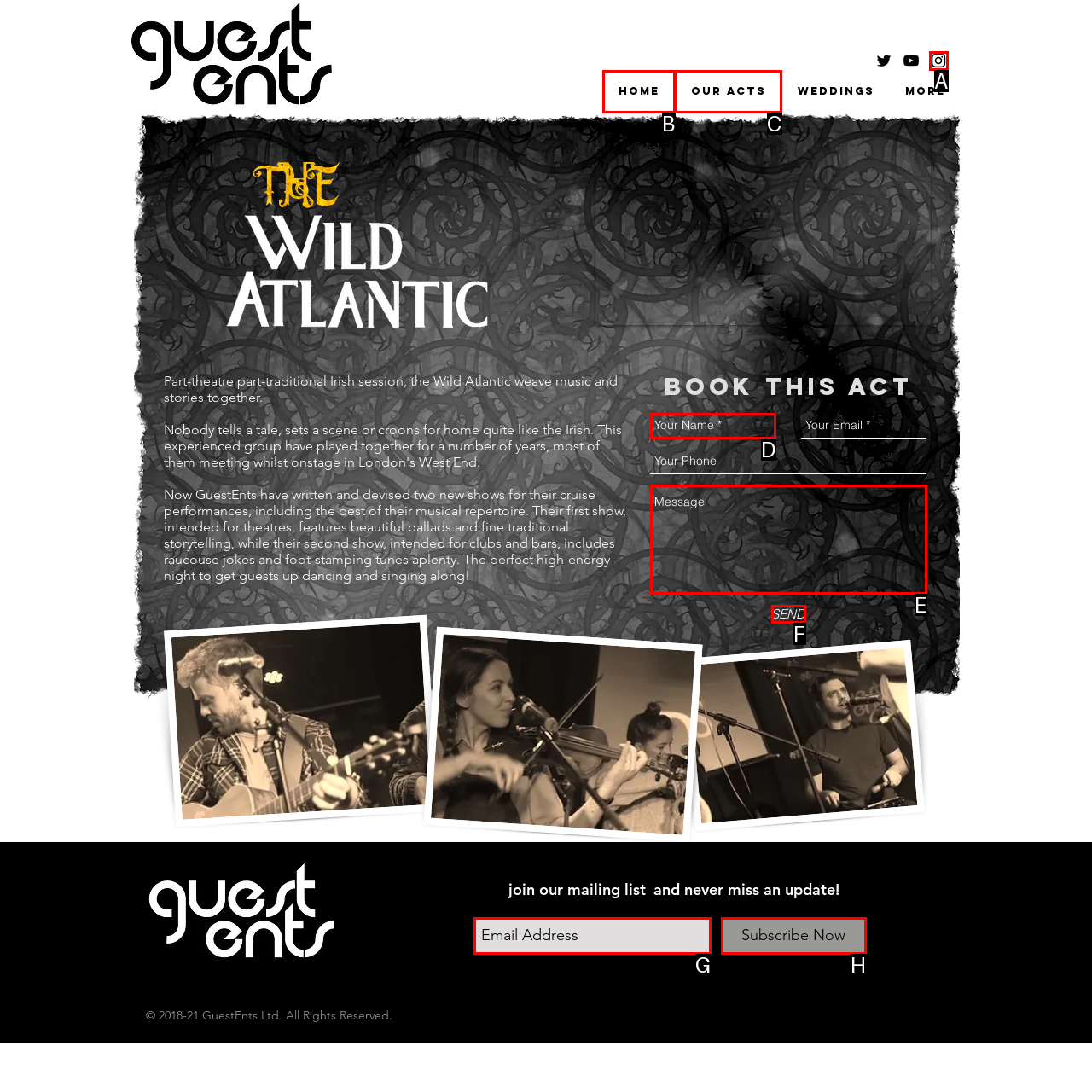Select the letter that corresponds to the UI element described as: Our Acts
Answer by providing the letter from the given choices.

C